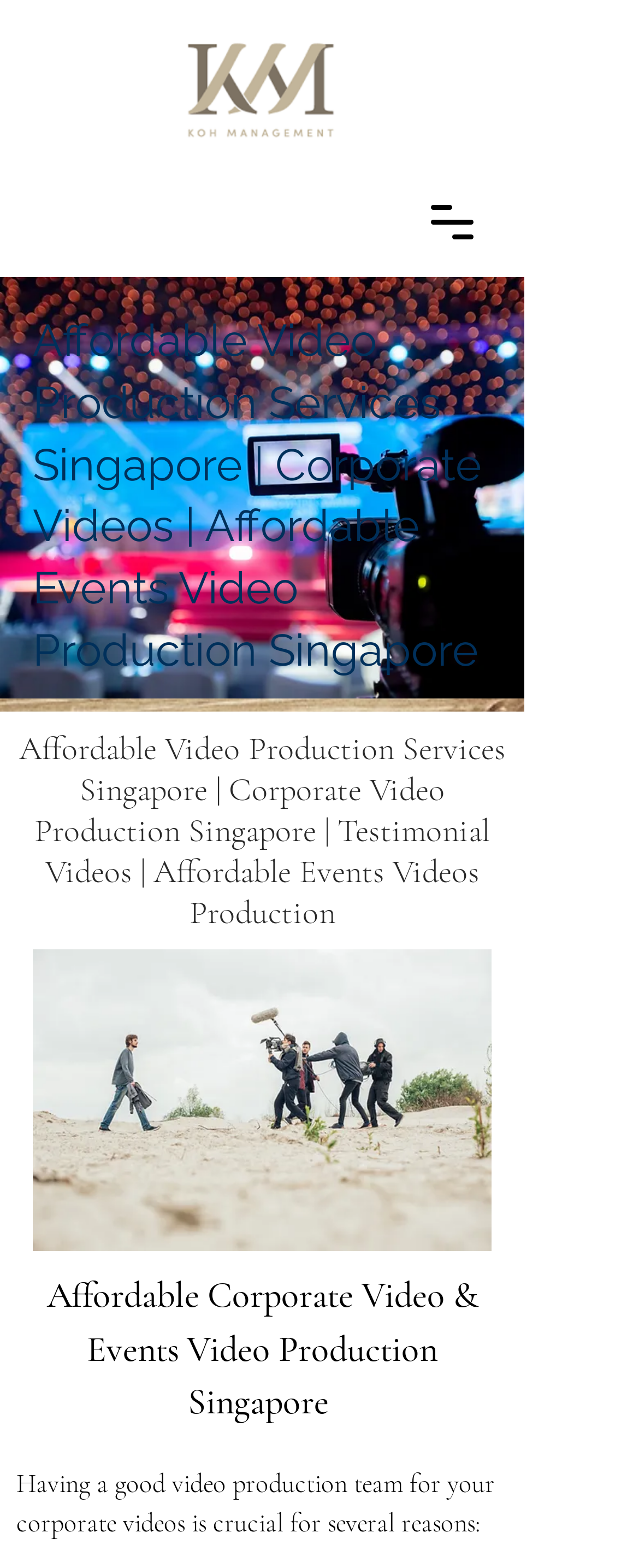Find and provide the bounding box coordinates for the UI element described here: "aria-label="Open navigation menu"". The coordinates should be given as four float numbers between 0 and 1: [left, top, right, bottom].

[0.644, 0.115, 0.772, 0.167]